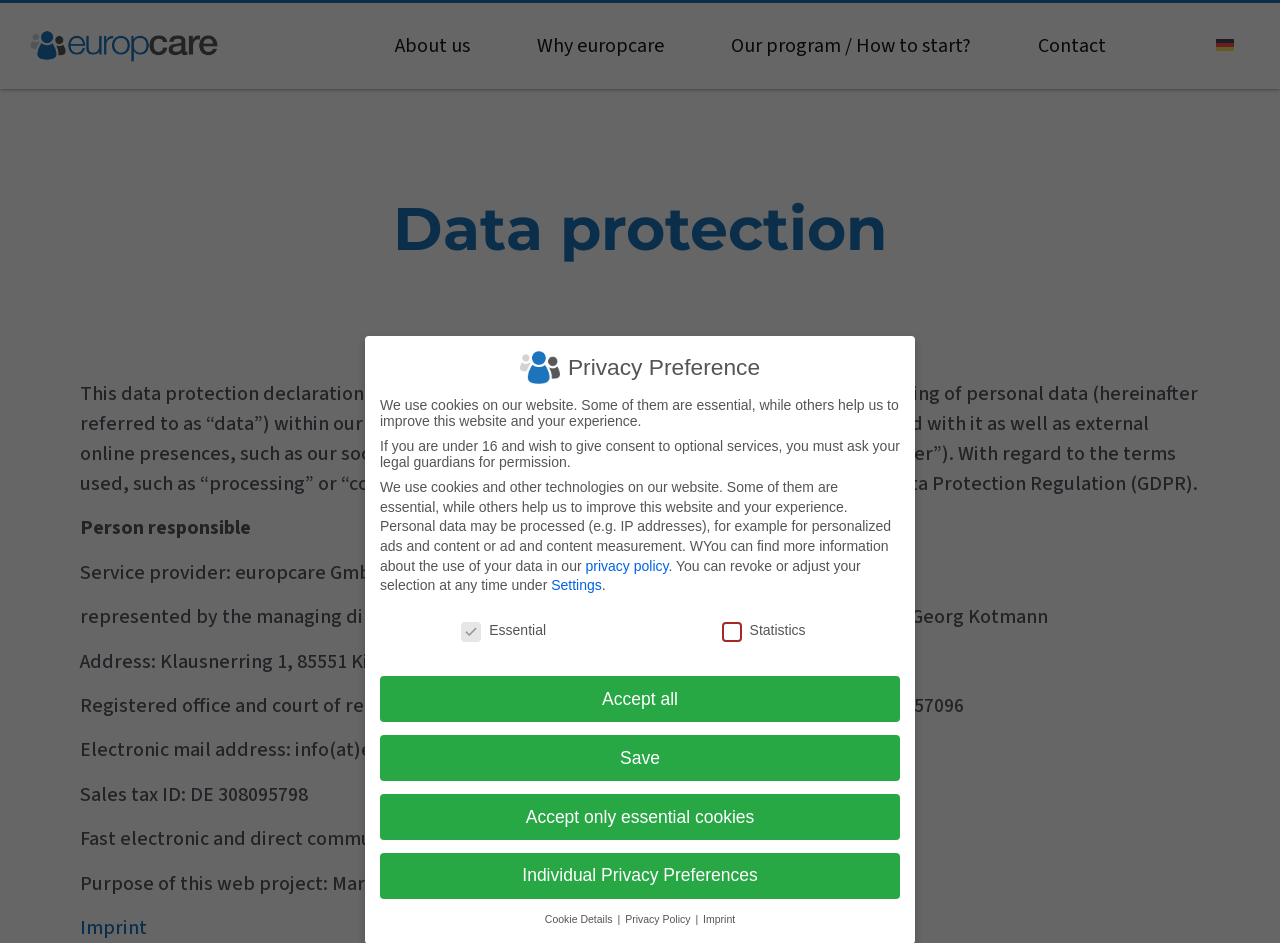Find the bounding box coordinates of the element to click in order to complete this instruction: "Go to the next page". The bounding box coordinates must be four float numbers between 0 and 1, denoted as [left, top, right, bottom].

None